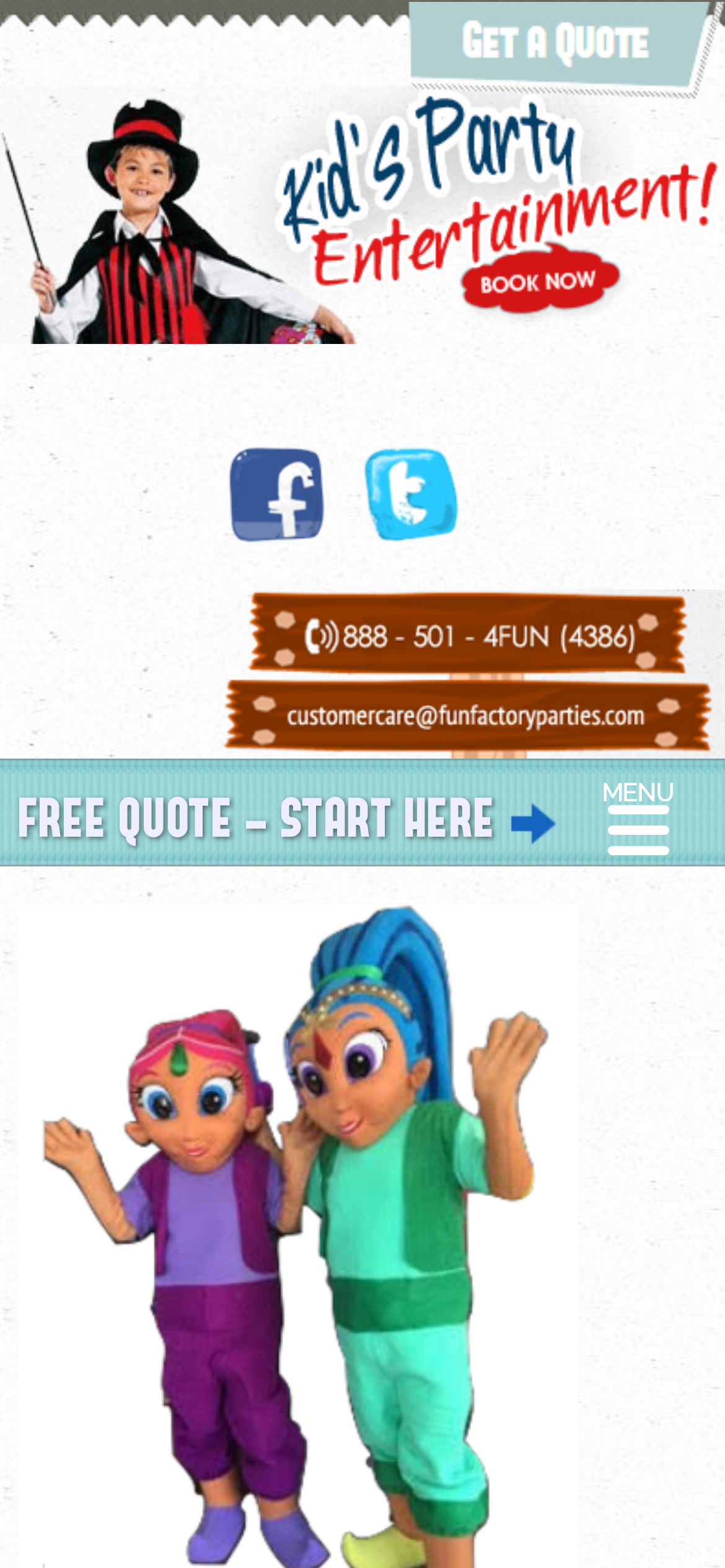What is the call-to-action above the menu?
Provide a detailed answer to the question using information from the image.

The 'FREE QUOTE - START HERE' text, positioned above the menu, serves as a call-to-action, encouraging users to initiate the process of getting a free quote for the services offered by the website.